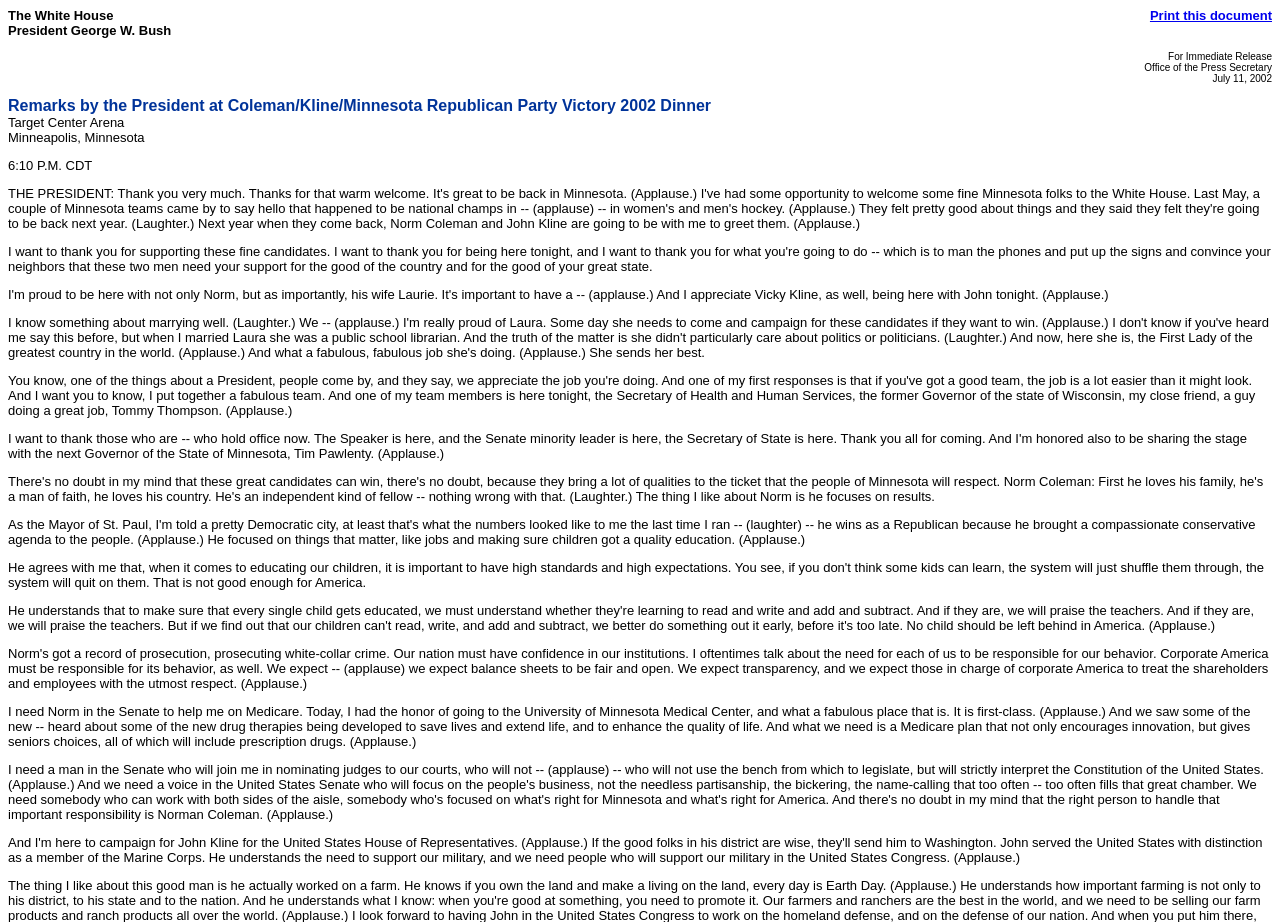Can you give a comprehensive explanation to the question given the content of the image?
What time did the President give the remarks?

The time of the remarks is specified as 6:10 P.M. CDT, as indicated by the text '6:10 P.M. CDT' in the middle of the webpage.